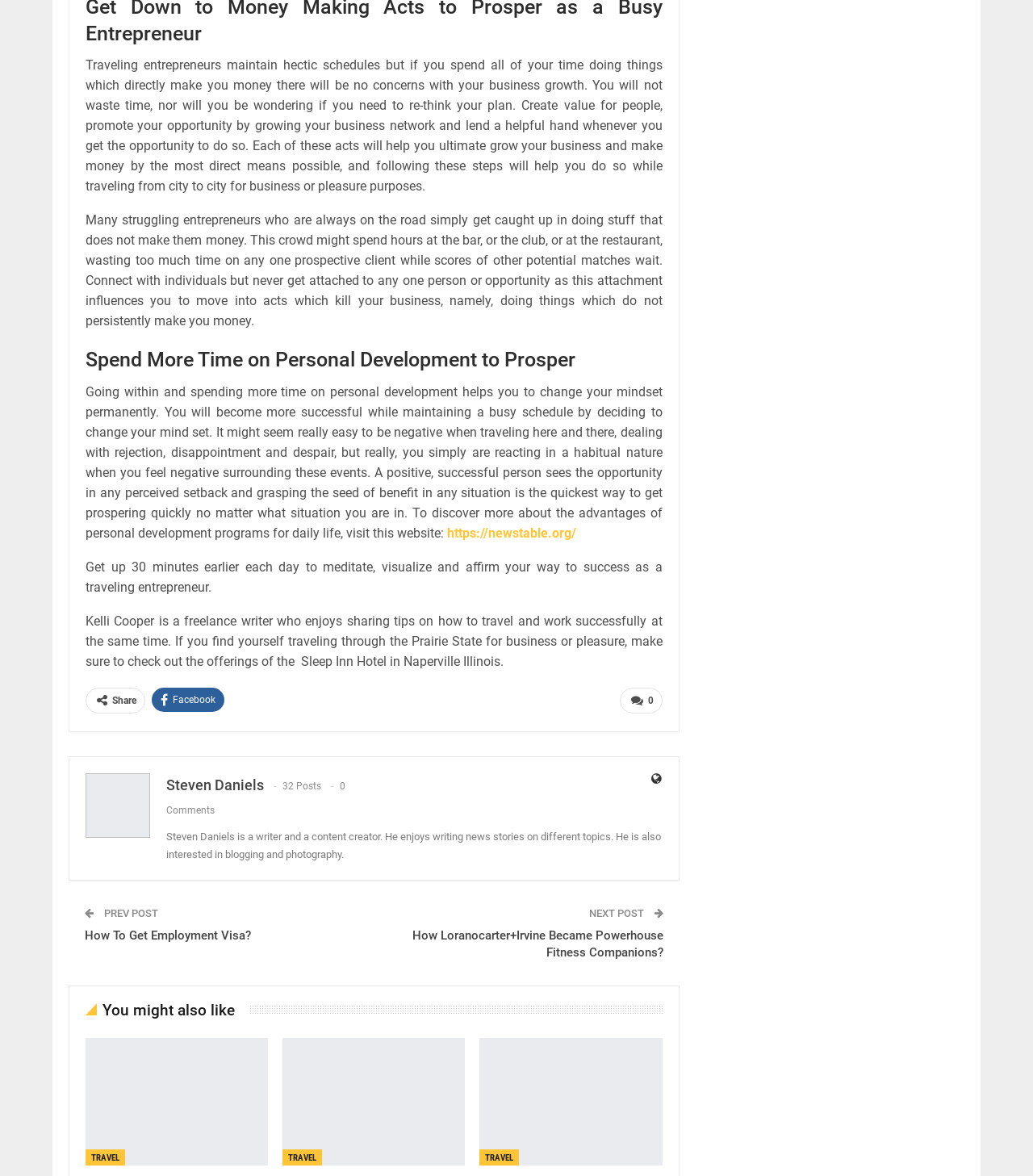Find the bounding box coordinates for the element described here: "Features".

None